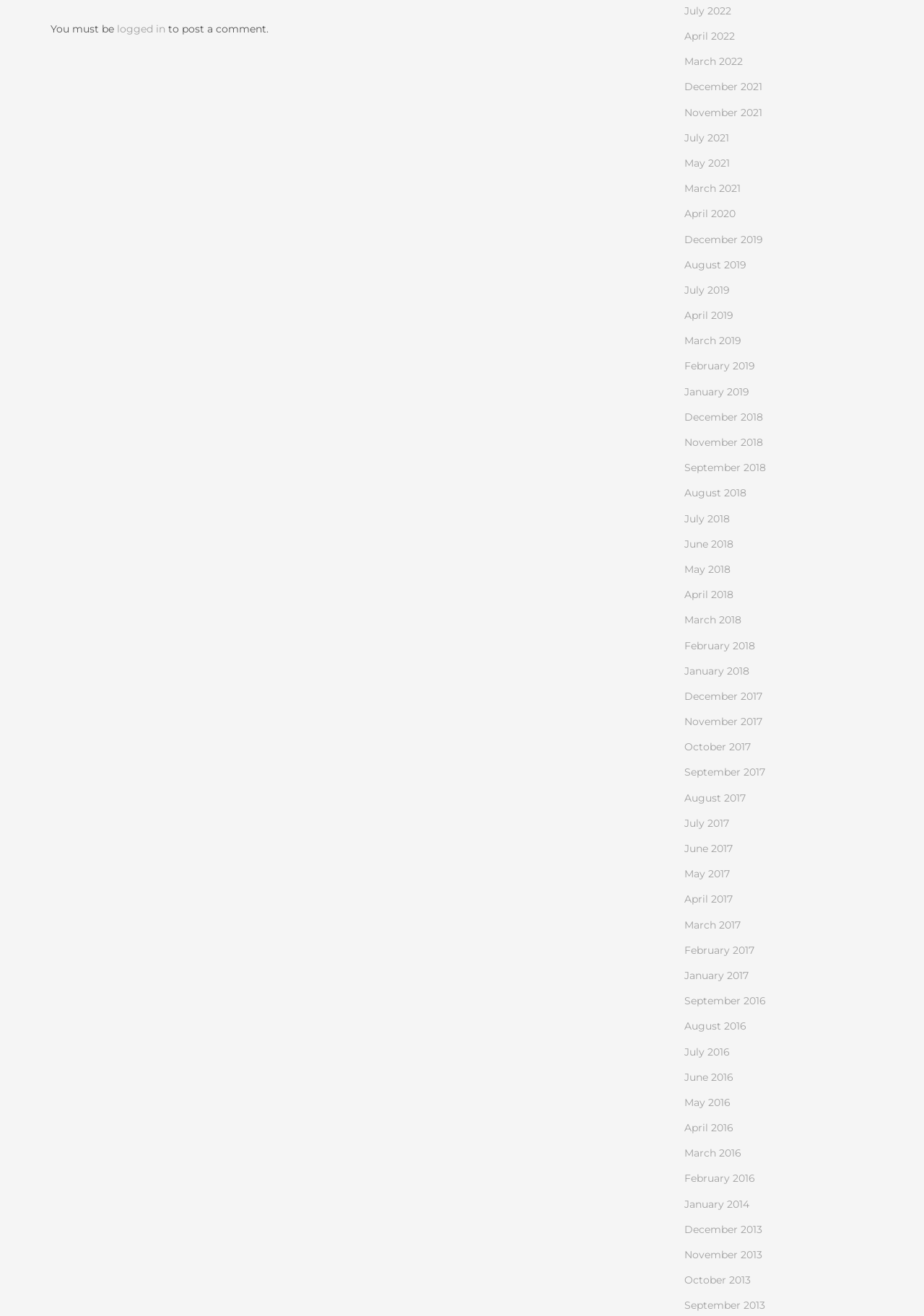Locate the coordinates of the bounding box for the clickable region that fulfills this instruction: "click on July 2022".

[0.74, 0.003, 0.791, 0.013]